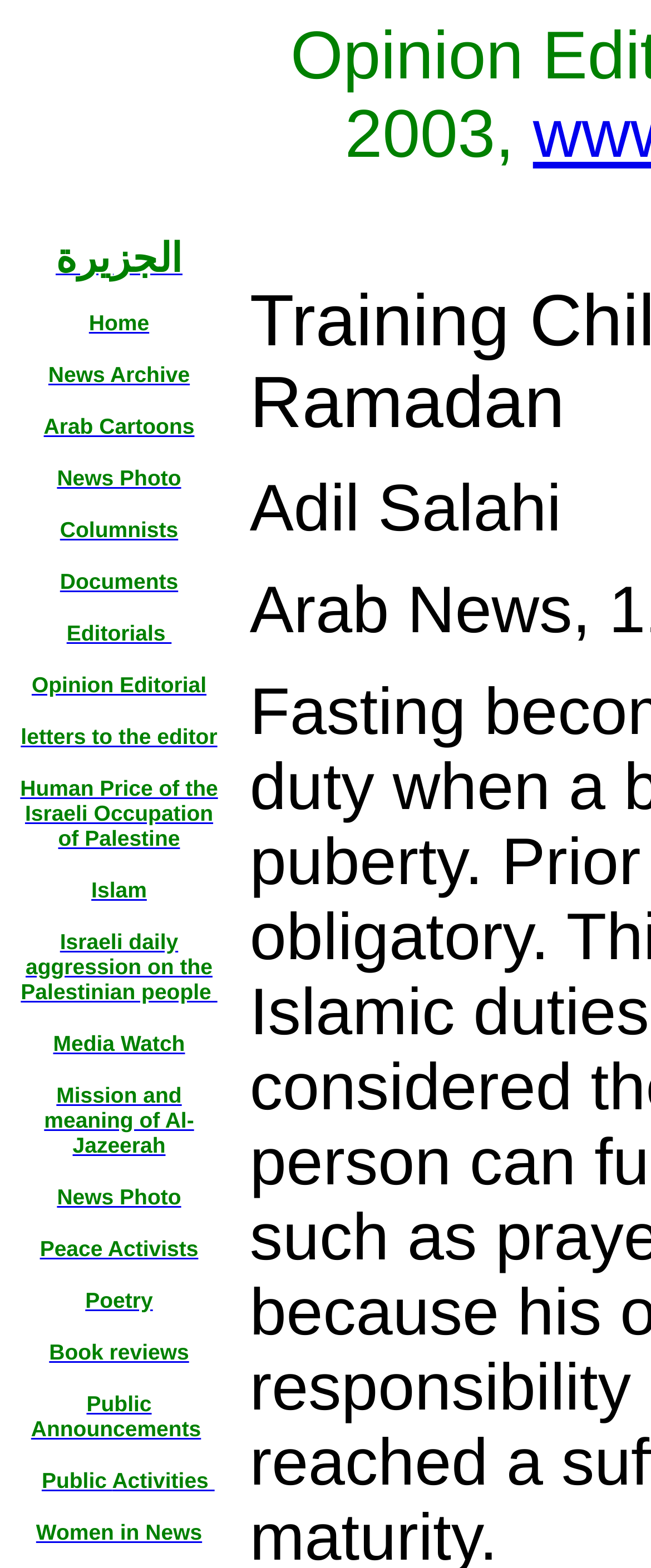Specify the bounding box coordinates of the area that needs to be clicked to achieve the following instruction: "Read the article about Islam".

[0.14, 0.559, 0.226, 0.577]